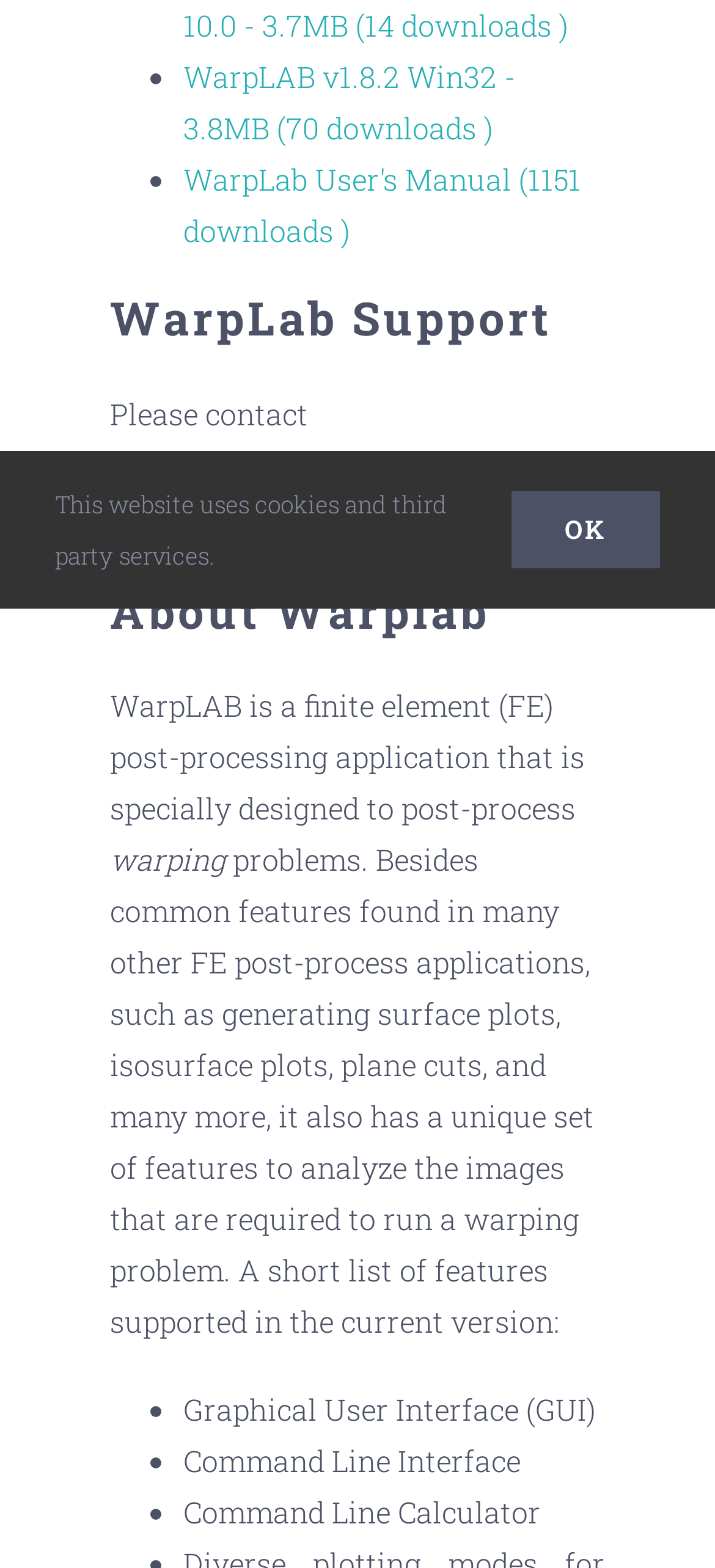Using the provided description Software, find the bounding box coordinates for the UI element. Provide the coordinates in (top-left x, top-left y, bottom-right x, bottom-right y) format, ensuring all values are between 0 and 1.

[0.731, 0.208, 0.962, 0.284]